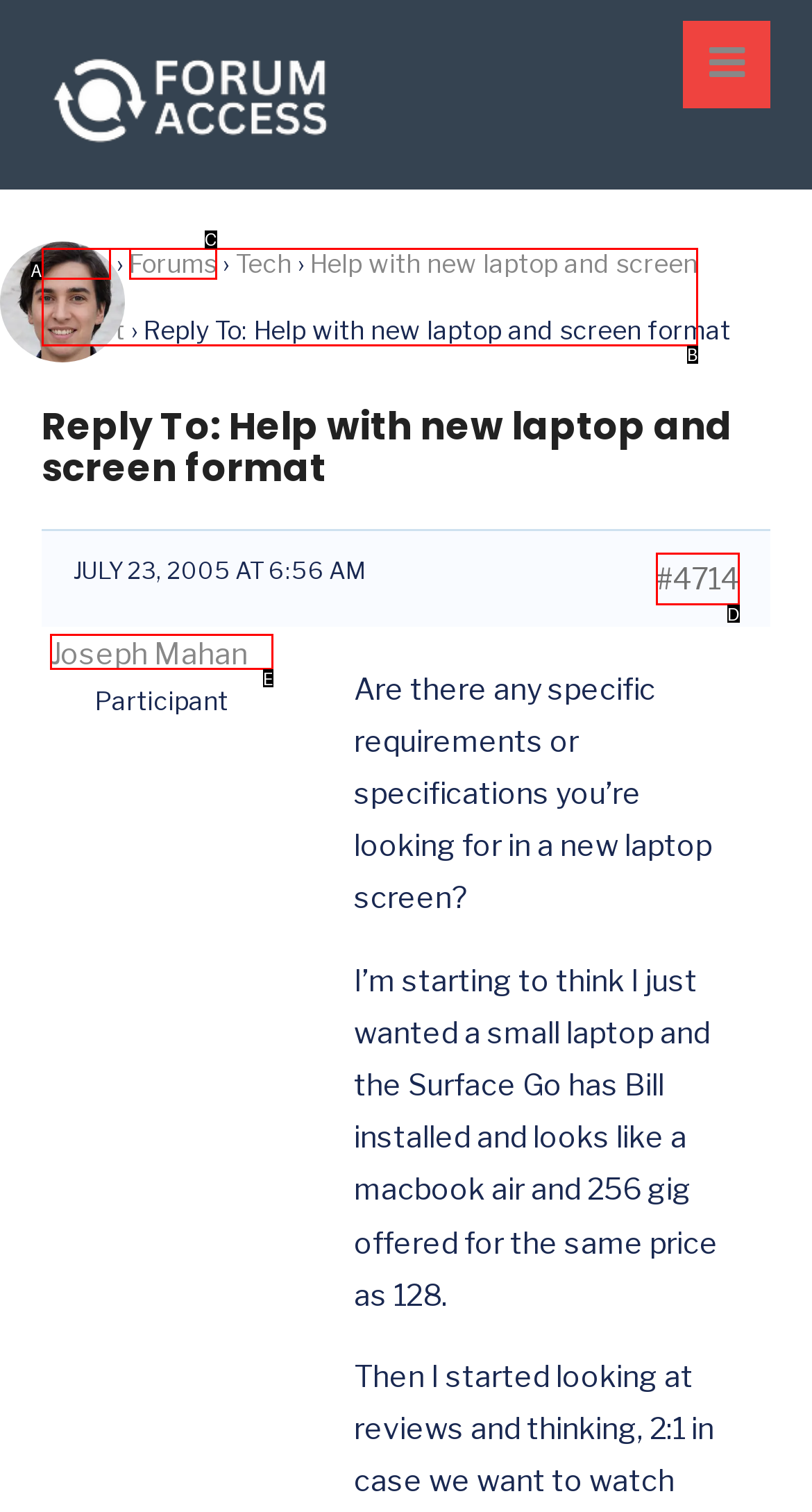Determine the option that best fits the description: Joseph Mahan
Reply with the letter of the correct option directly.

E